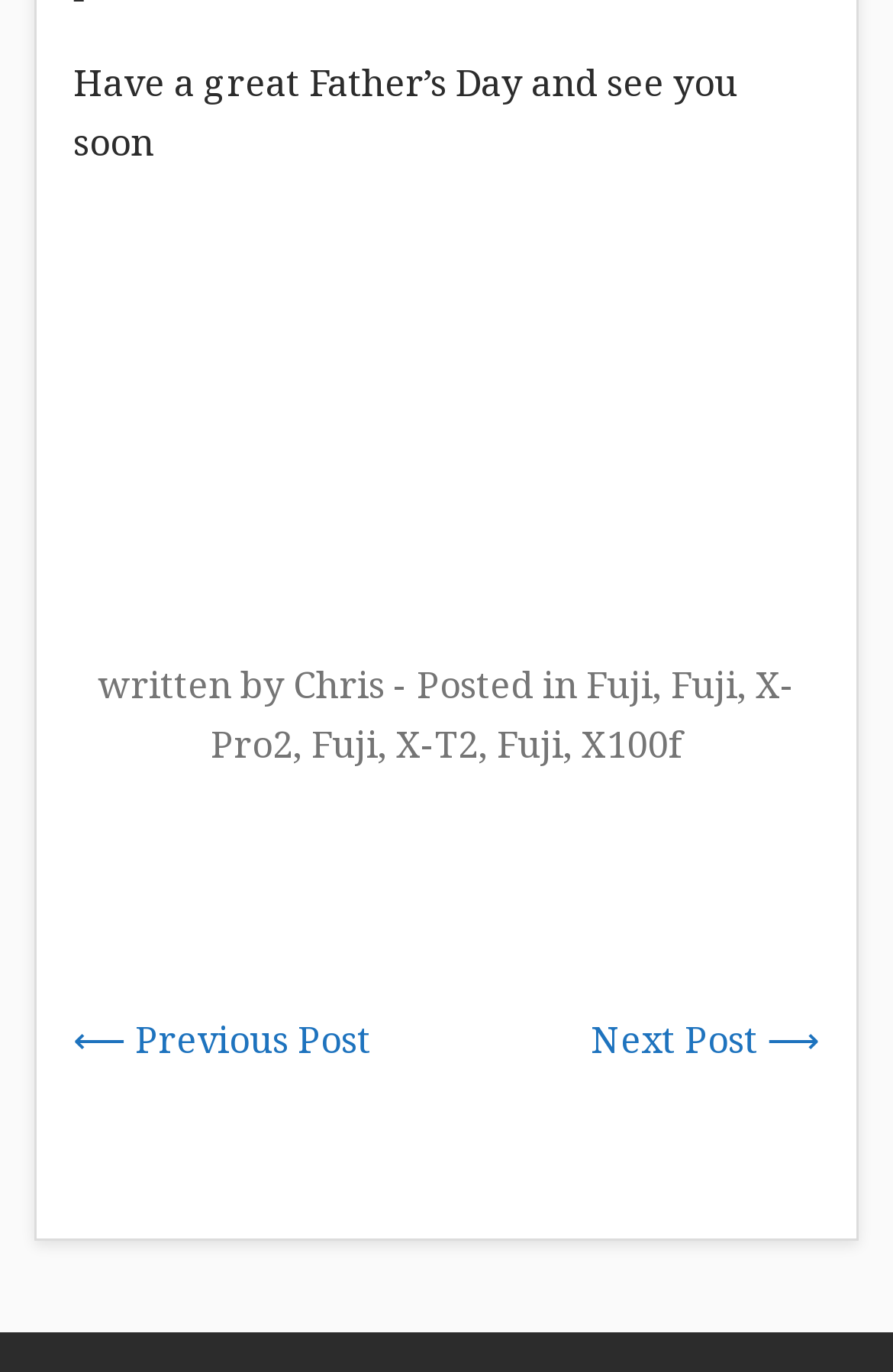From the details in the image, provide a thorough response to the question: How many camera models are mentioned in the footer?

In the footer section, there are three camera models mentioned: 'X-Pro2', 'X-T2', and 'X100f', all of which are from Fuji.